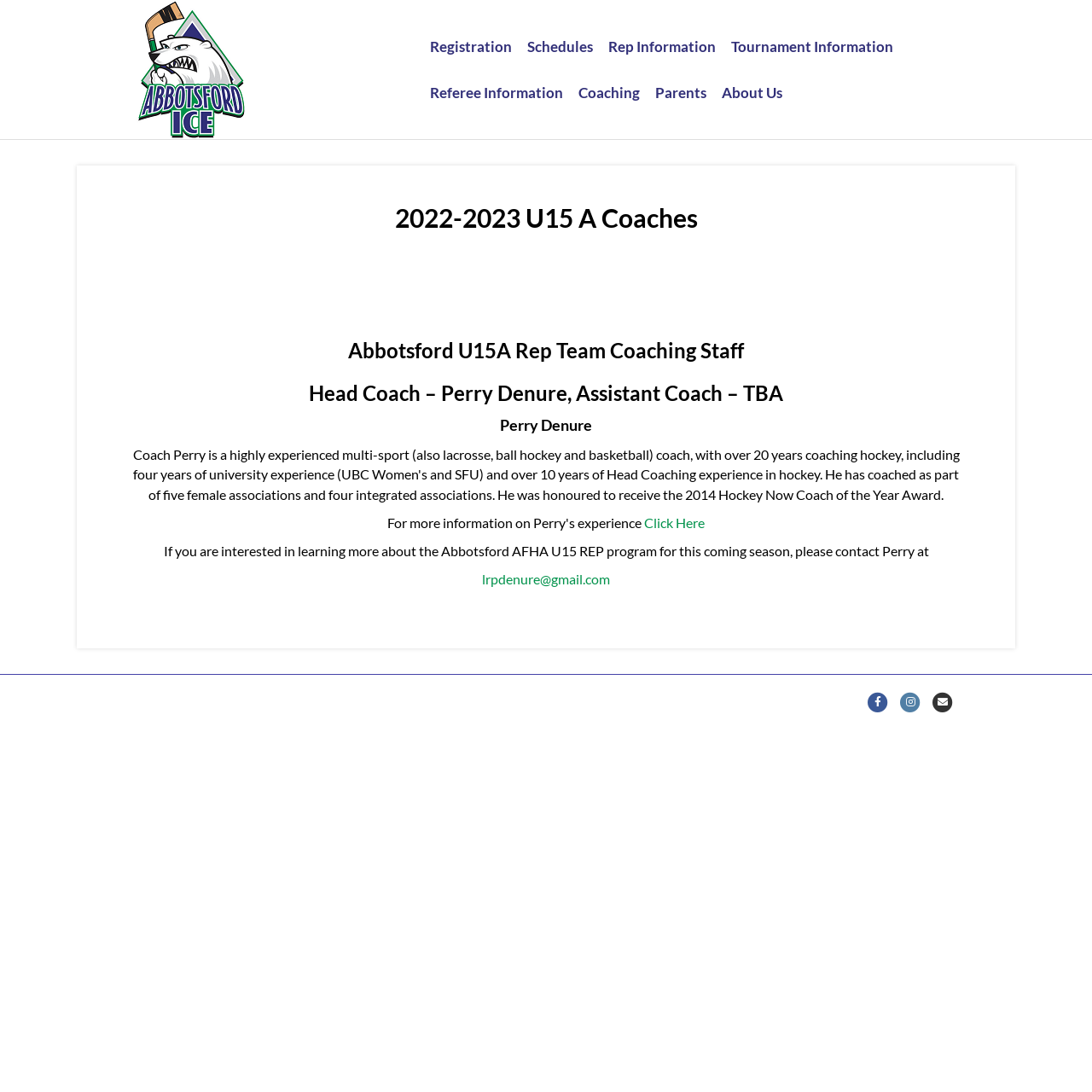What is the name of the hockey team?
Look at the screenshot and respond with one word or a short phrase.

Abbotsford U15A Rep Team